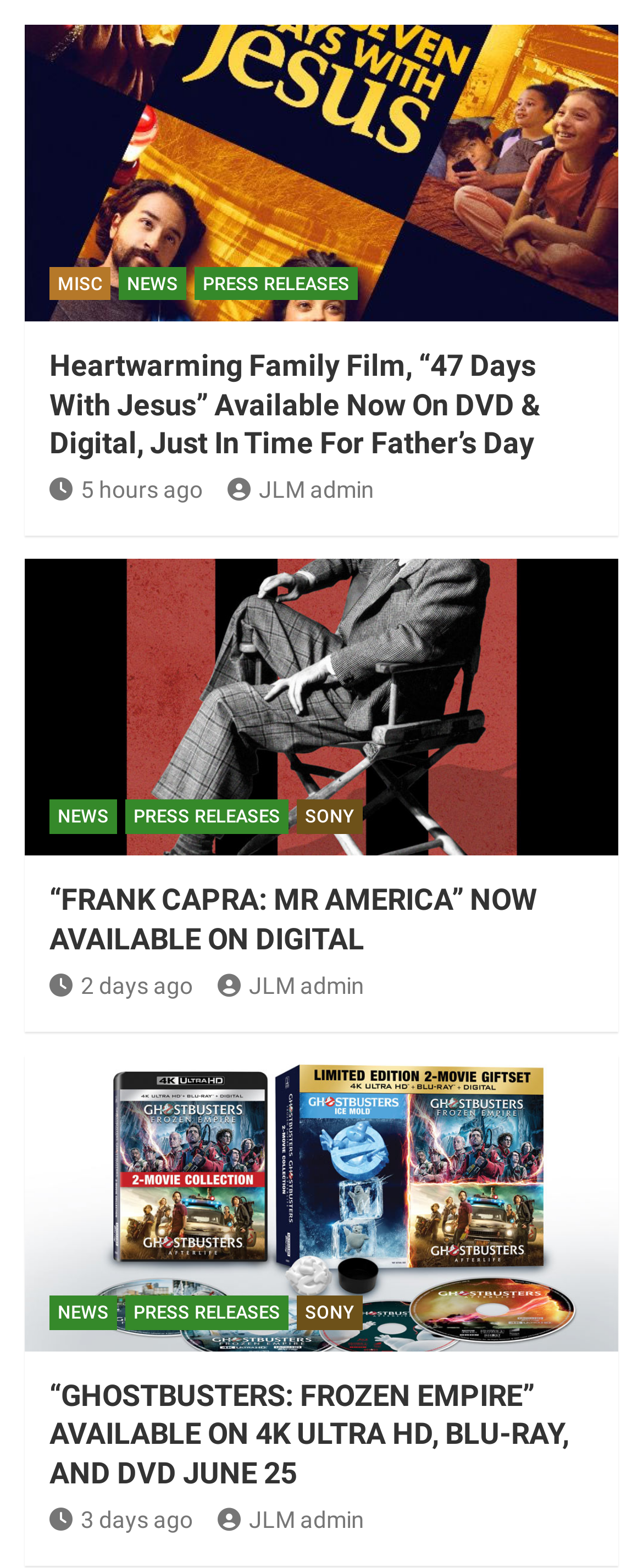Determine the bounding box coordinates of the region I should click to achieve the following instruction: "Go to toujou settings". Ensure the bounding box coordinates are four float numbers between 0 and 1, i.e., [left, top, right, bottom].

None